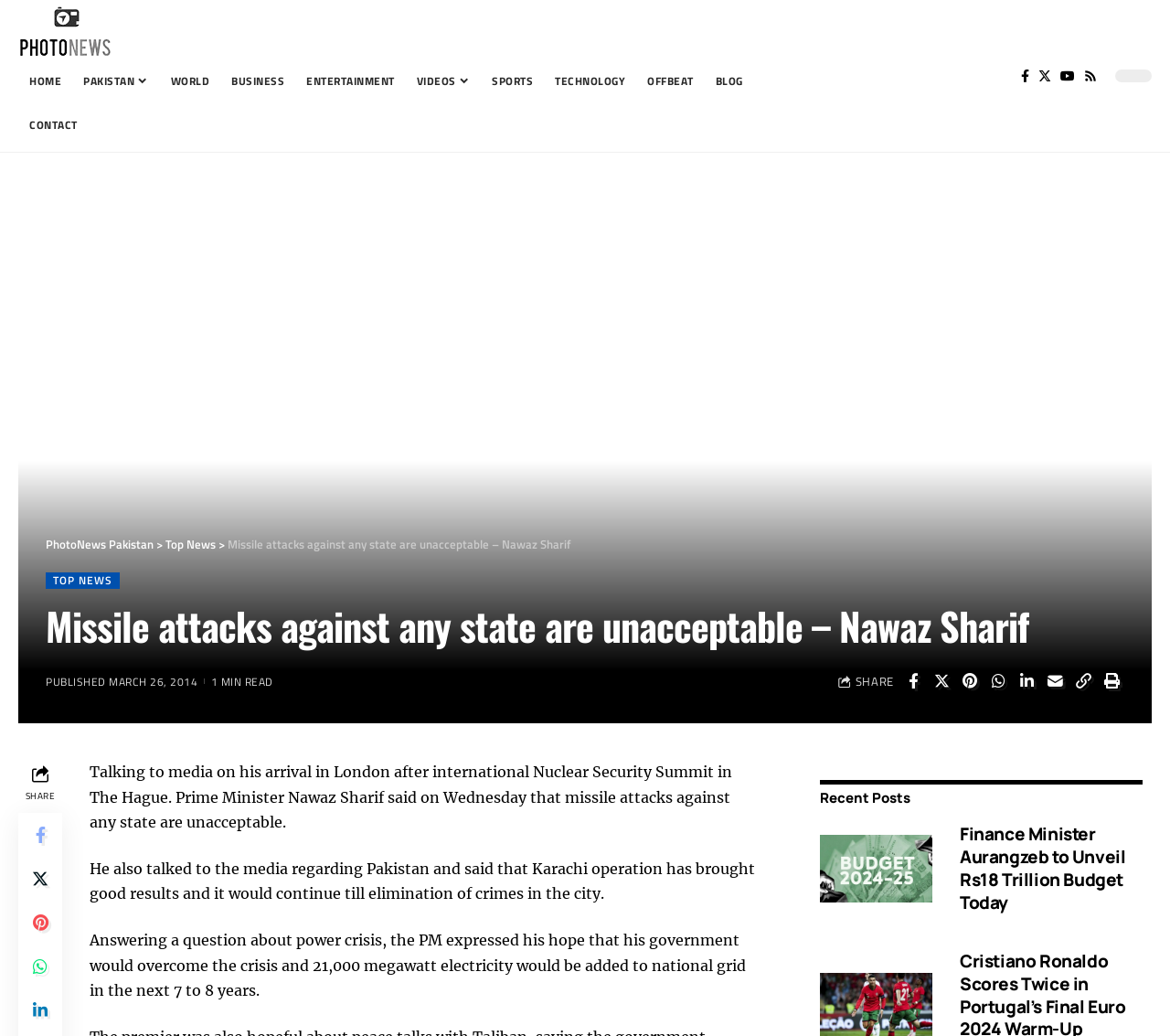Please identify the bounding box coordinates of where to click in order to follow the instruction: "Click on the HOME link".

[0.016, 0.057, 0.062, 0.1]